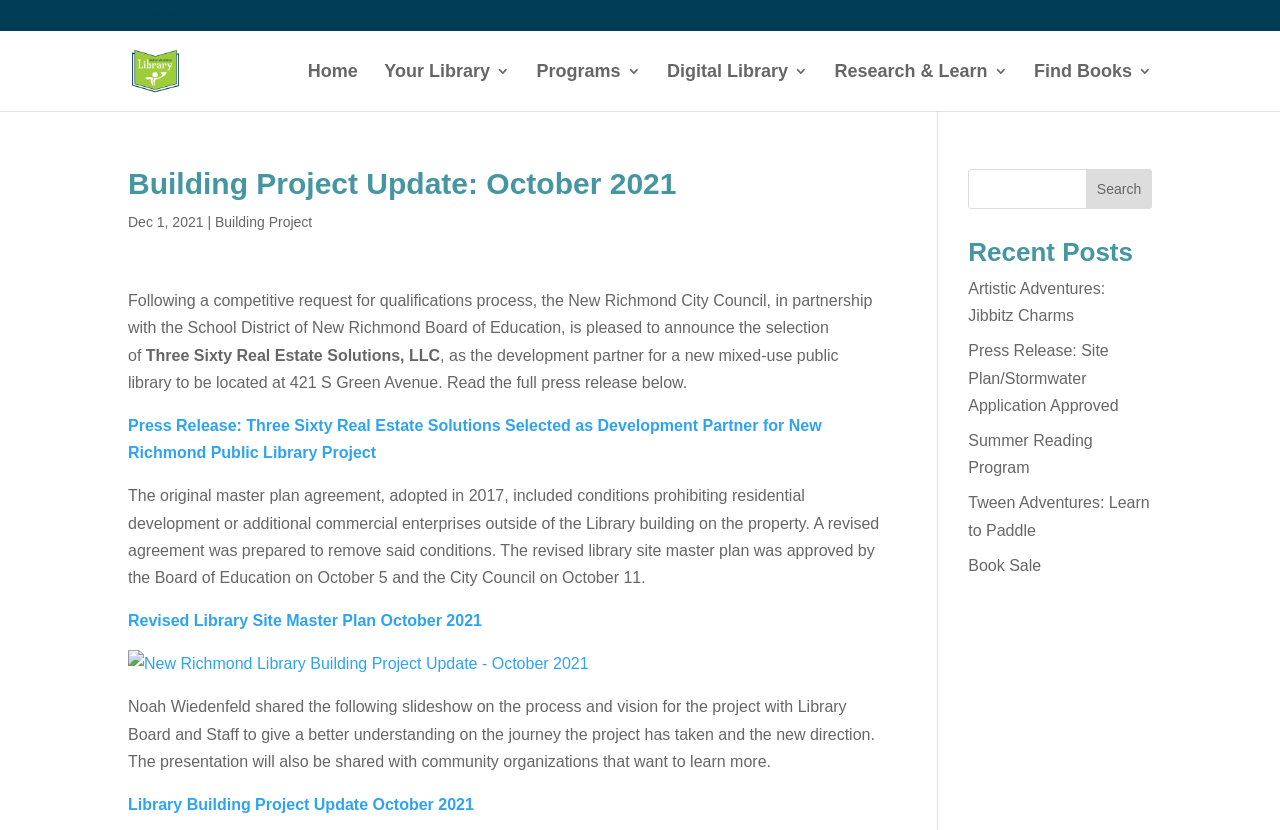What is the development partner for the new mixed-use public library?
Based on the image, give a concise answer in the form of a single word or short phrase.

Three Sixty Real Estate Solutions, LLC